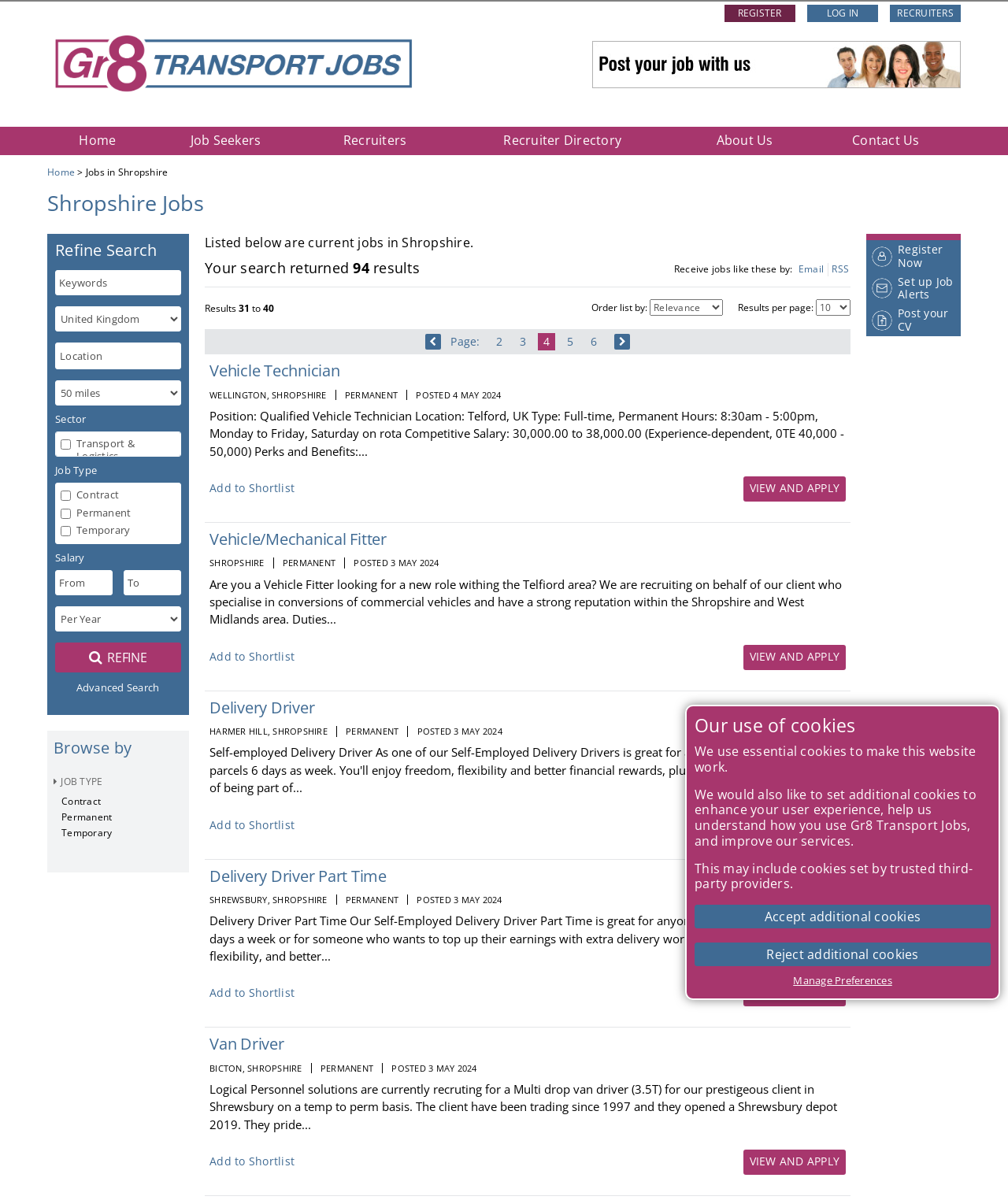What is the current job location?
Analyze the image and deliver a detailed answer to the question.

Based on the webpage, the current job location is Shropshire, which is indicated by the heading 'Shropshire Jobs' and the job description 'Position: Qualified Vehicle Technician Location: Telford, UK'.